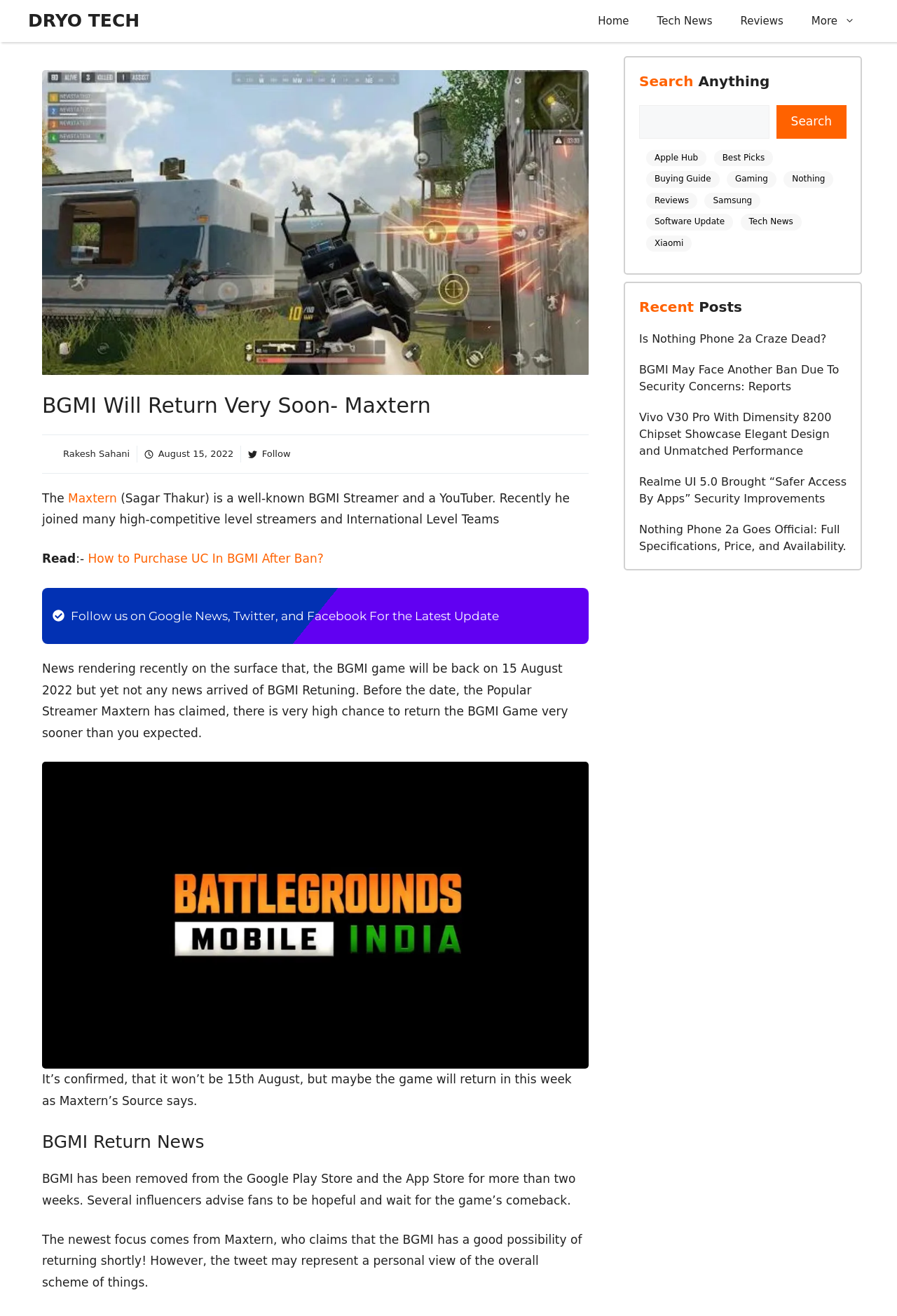Kindly determine the bounding box coordinates for the clickable area to achieve the given instruction: "Check the latest news on BGMI".

[0.047, 0.503, 0.633, 0.562]